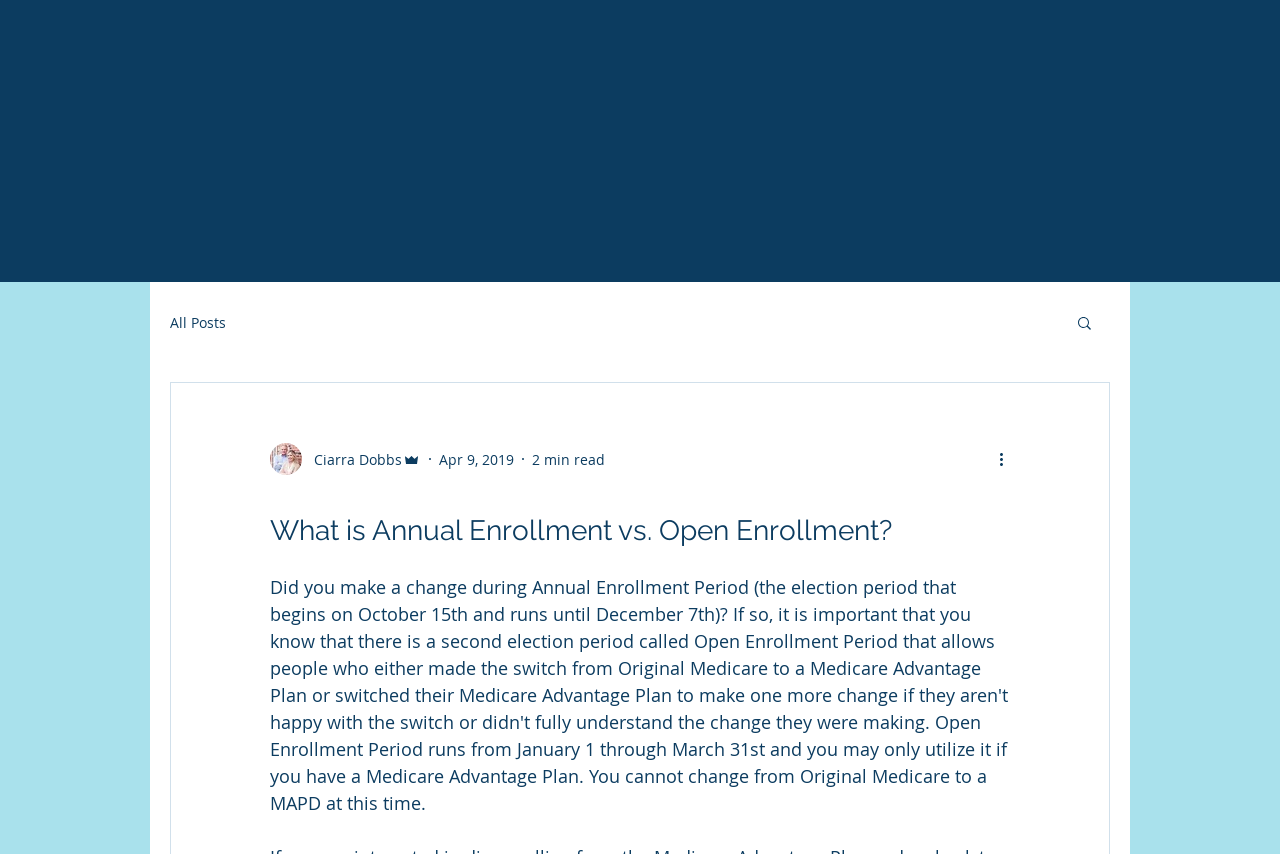What is the name of the local Medicare agent?
Give a thorough and detailed response to the question.

I found the answer by looking at the webpage content, specifically the section that mentions the author of the article, which is 'Ciarra Dobbs'.